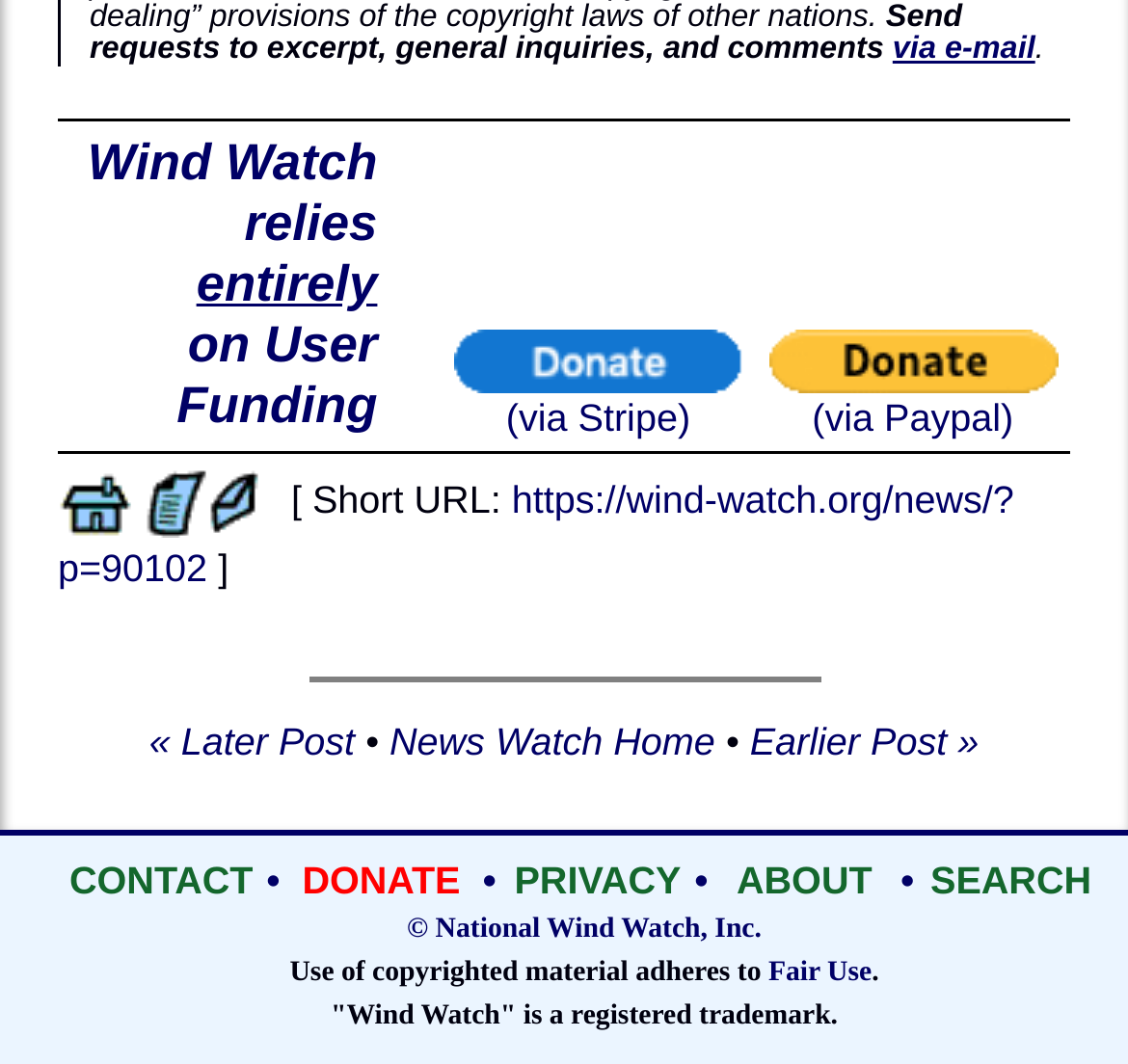What is the navigation structure of the webpage?
Please ensure your answer to the question is detailed and covers all necessary aspects.

The webpage contains link elements that allow users to navigate to 'News Watch Home', 'Earlier Post', and 'Later Post'. This suggests that the navigation structure of the webpage is to move between these three sections.